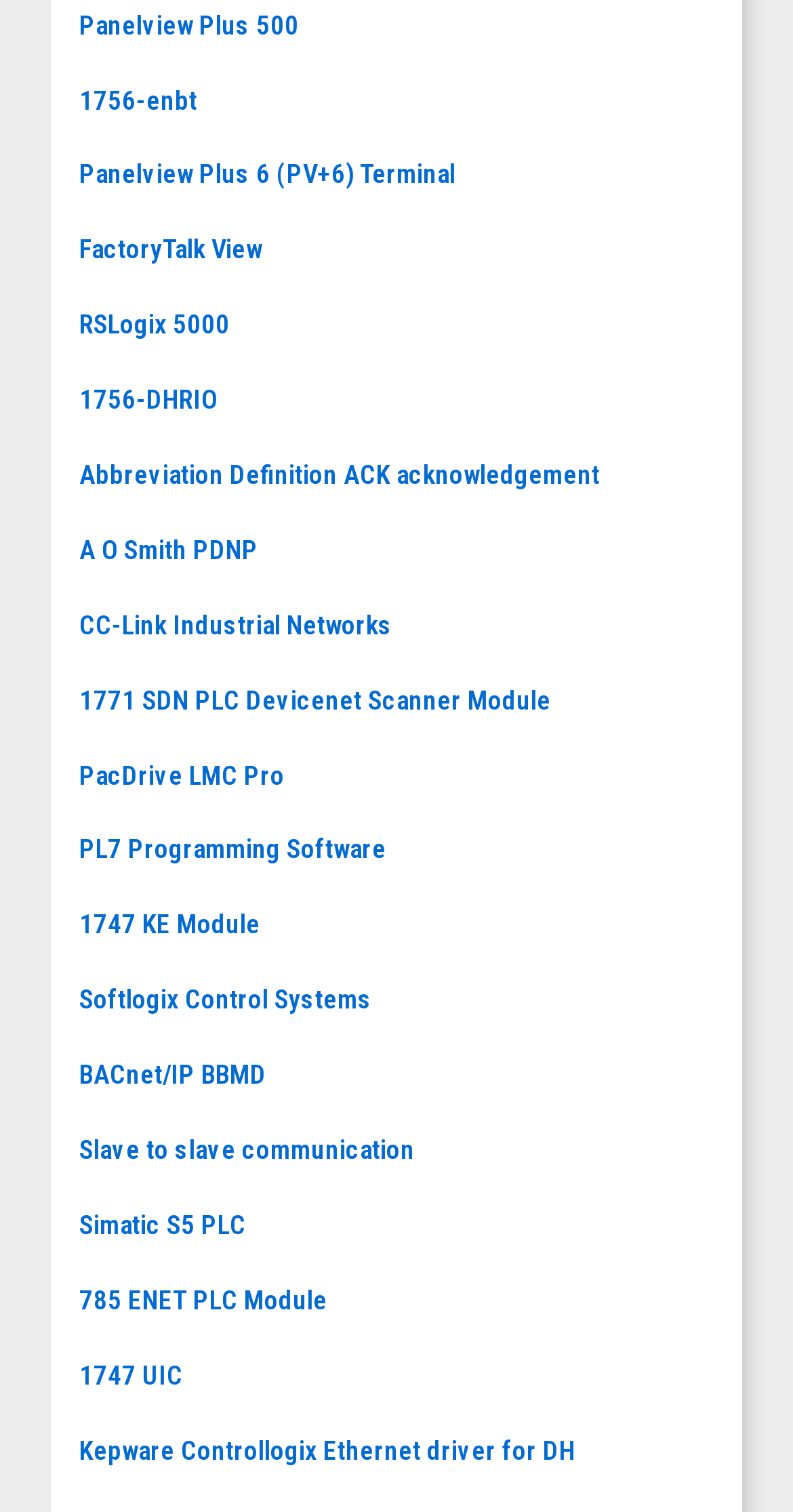Select the bounding box coordinates of the element I need to click to carry out the following instruction: "Read about CC-Link Industrial Networks".

[0.1, 0.403, 0.495, 0.423]